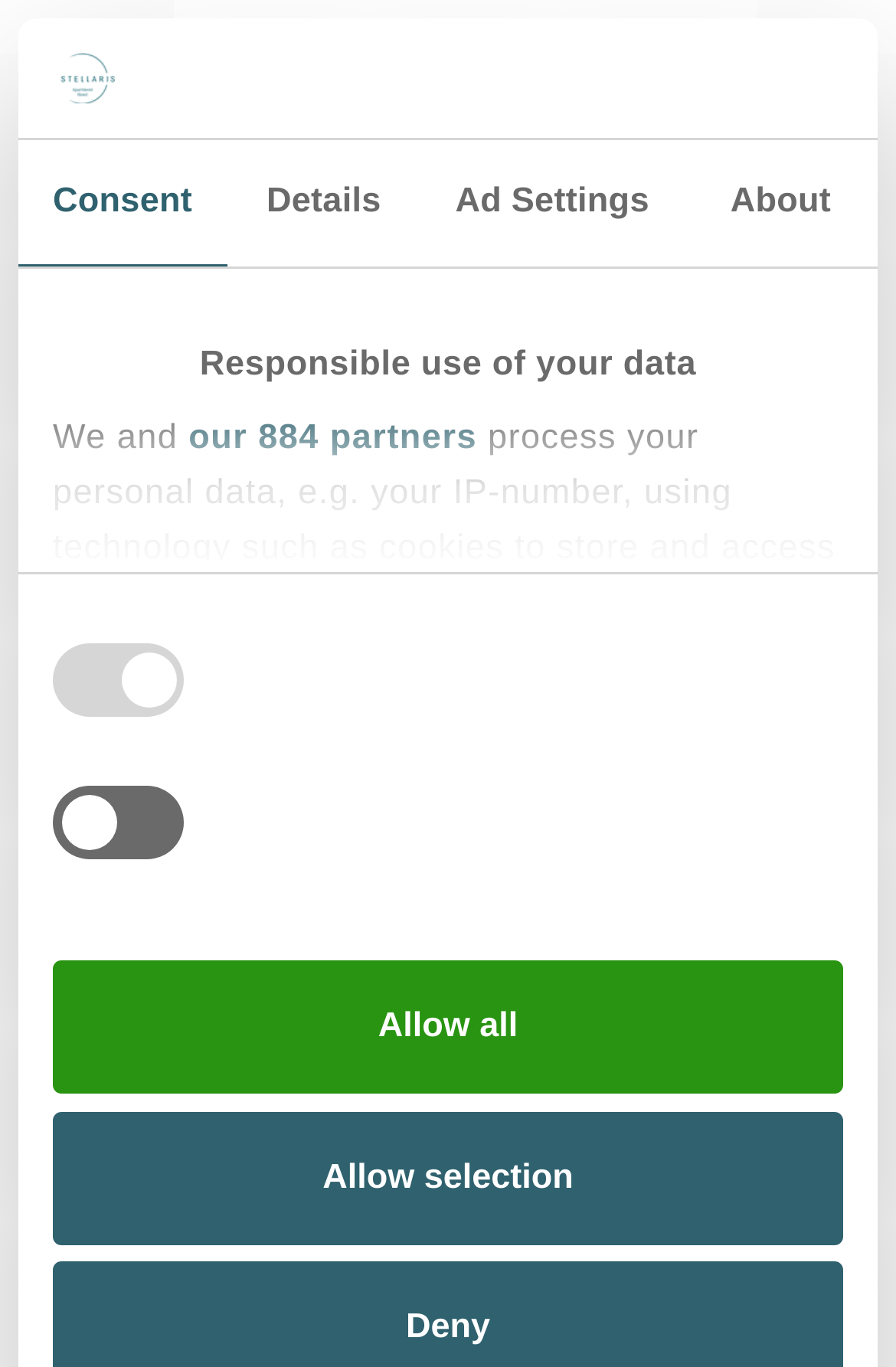Extract the main title from the webpage and generate its text.

Supplementary Agreement to the Accommodation Provider Confirmation